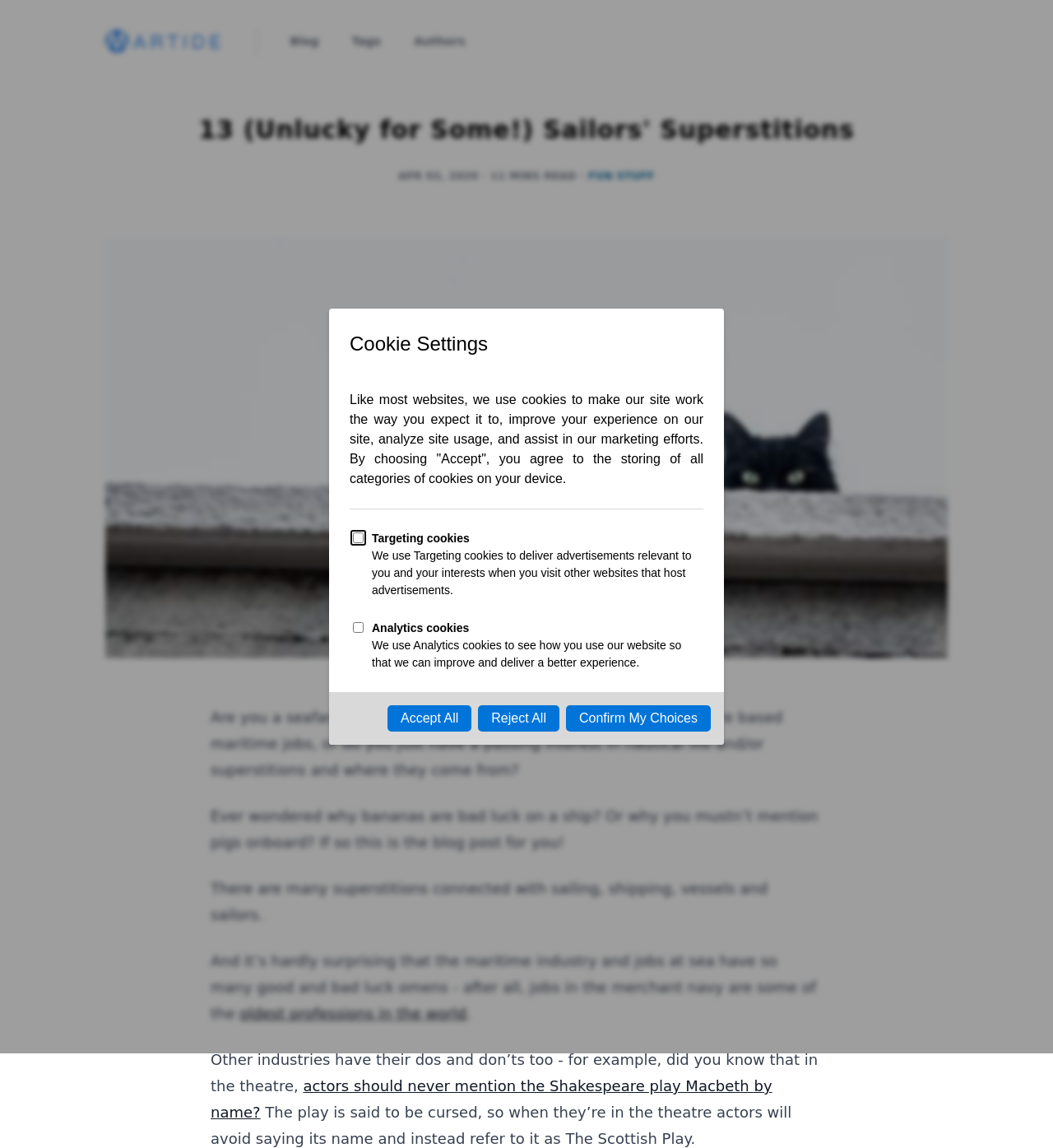Please specify the bounding box coordinates of the area that should be clicked to accomplish the following instruction: "click the confirm button". The coordinates should consist of four float numbers between 0 and 1, i.e., [left, top, right, bottom].

[0.537, 0.614, 0.675, 0.637]